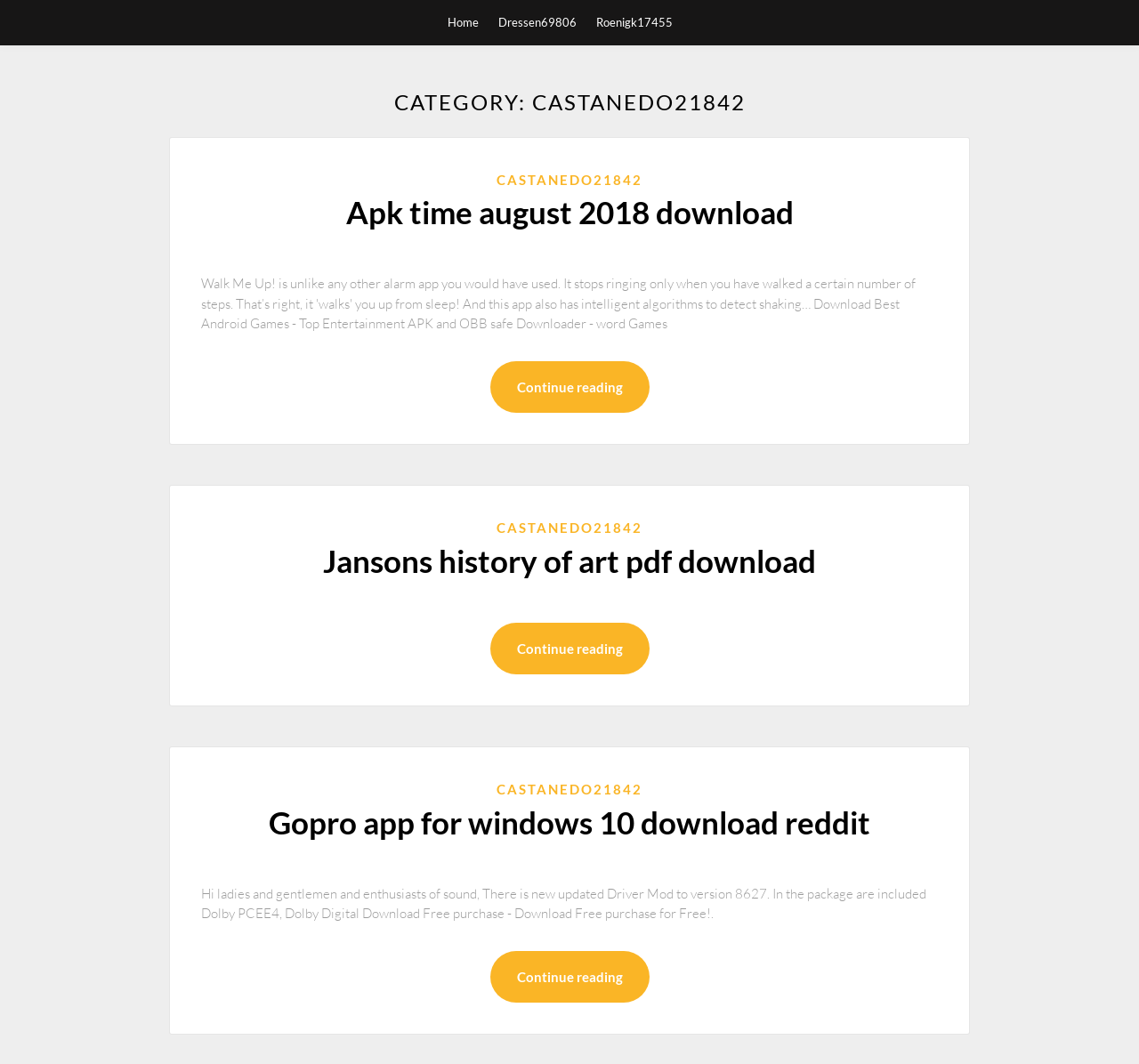Identify the bounding box coordinates of the part that should be clicked to carry out this instruction: "Read the article about 'CASTANEDO21842'".

[0.436, 0.161, 0.564, 0.176]